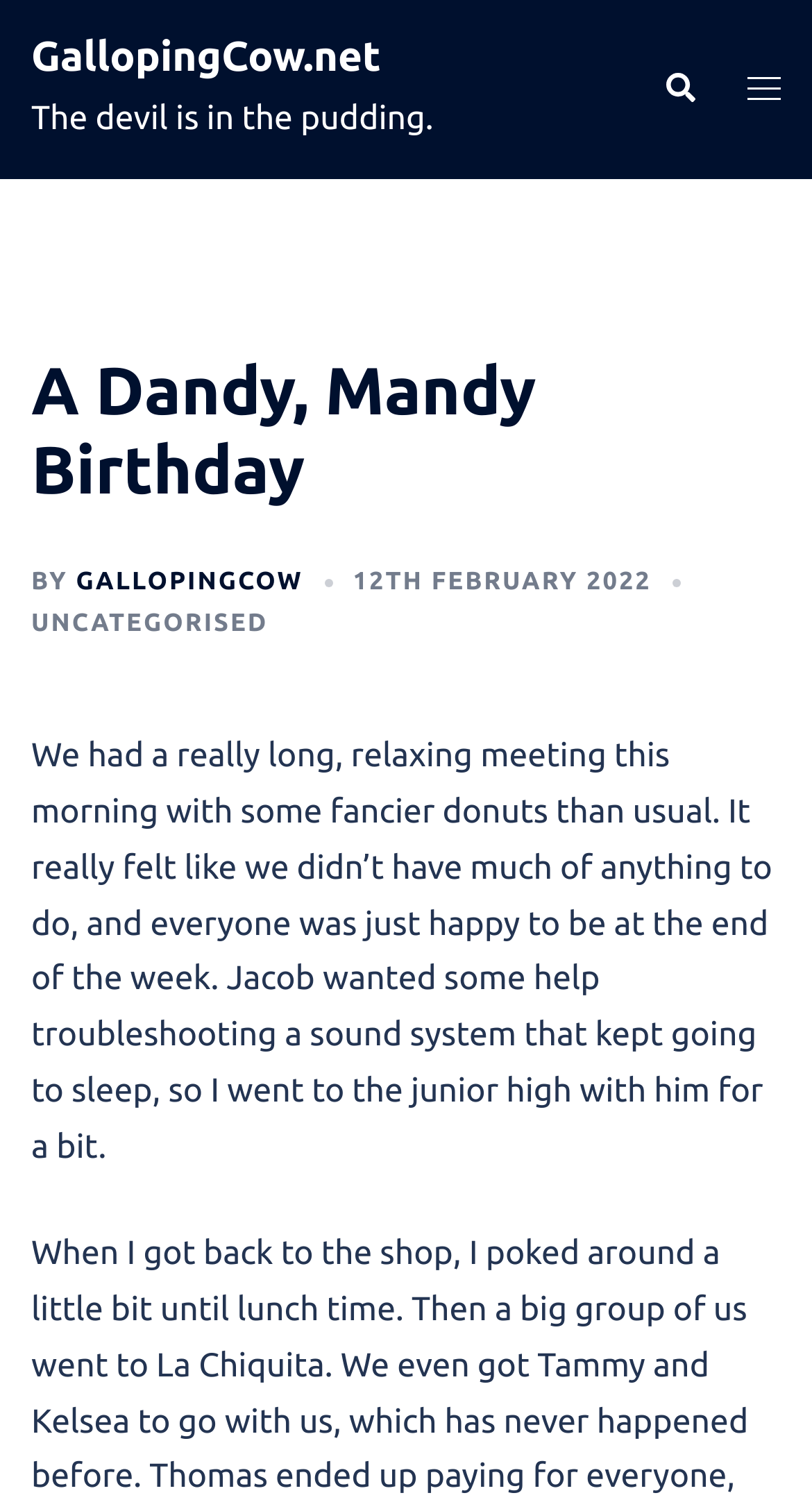What did they have during the meeting?
Please give a detailed and elaborate answer to the question based on the image.

The question can be answered by reading the blog post content, which mentions that they had 'fancier donuts than usual' during the meeting. This indicates that donuts were part of the meeting, and they were fancier than usual.